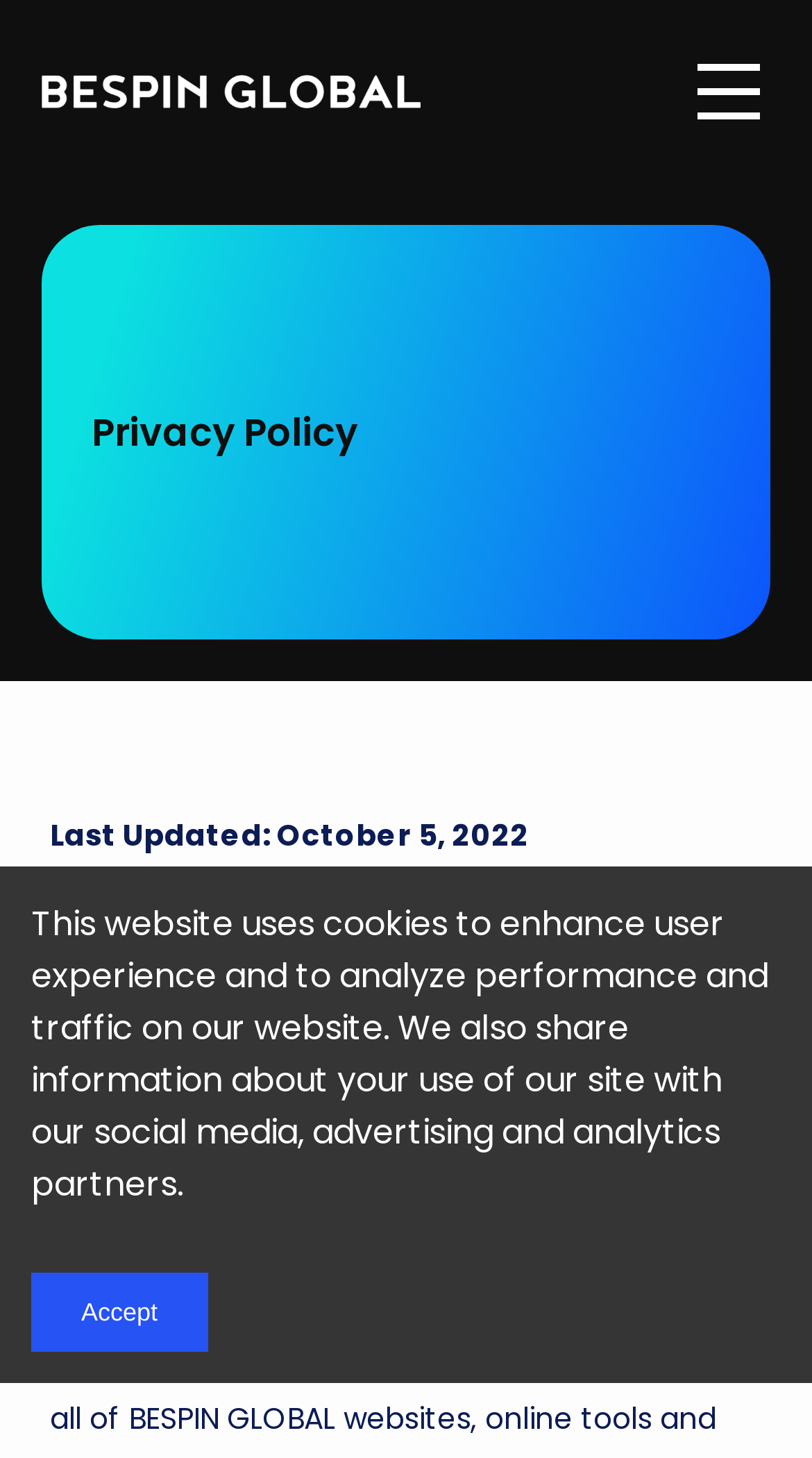Locate the UI element described by parent_node: Cloud Partners in the provided webpage screenshot. Return the bounding box coordinates in the format (top-left x, top-left y, bottom-right x, bottom-right y), ensuring all values are between 0 and 1.

[0.051, 0.051, 0.518, 0.074]